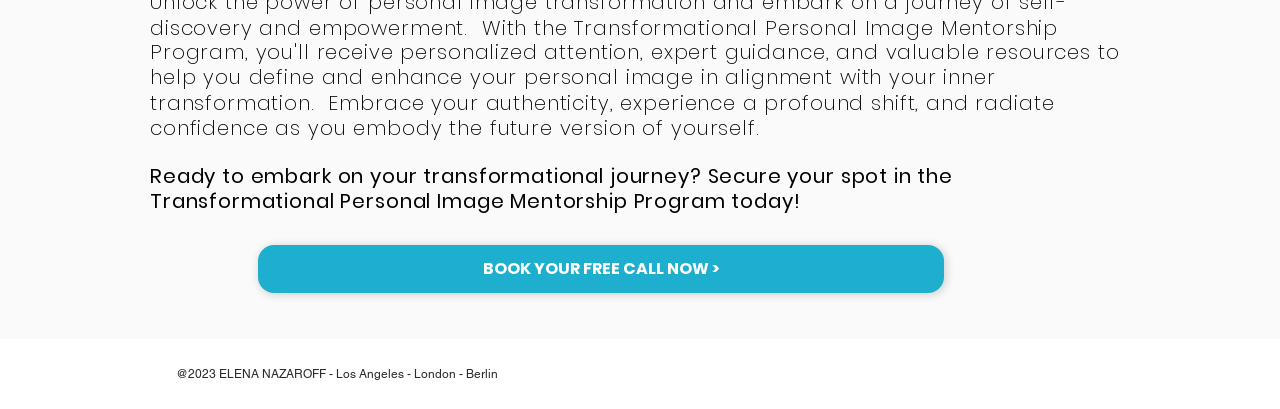Bounding box coordinates should be provided in the format (top-left x, top-left y, bottom-right x, bottom-right y) with all values between 0 and 1. Identify the bounding box for this UI element: aria-label="Twitter Black Round"

[0.791, 0.878, 0.814, 0.951]